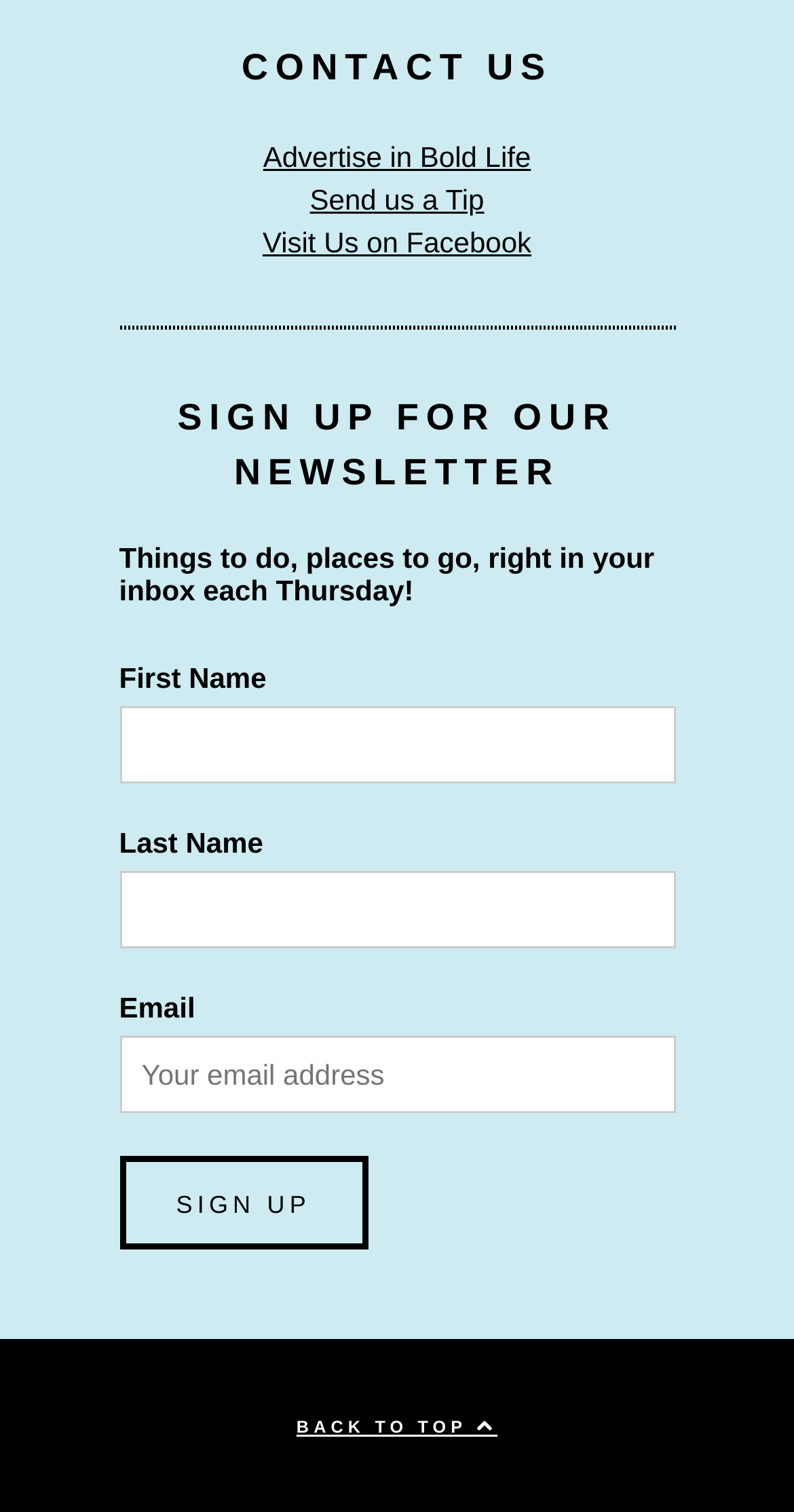Give a short answer to this question using one word or a phrase:
What is the function of the 'BACK TO TOP' link?

To go back to the top of the page